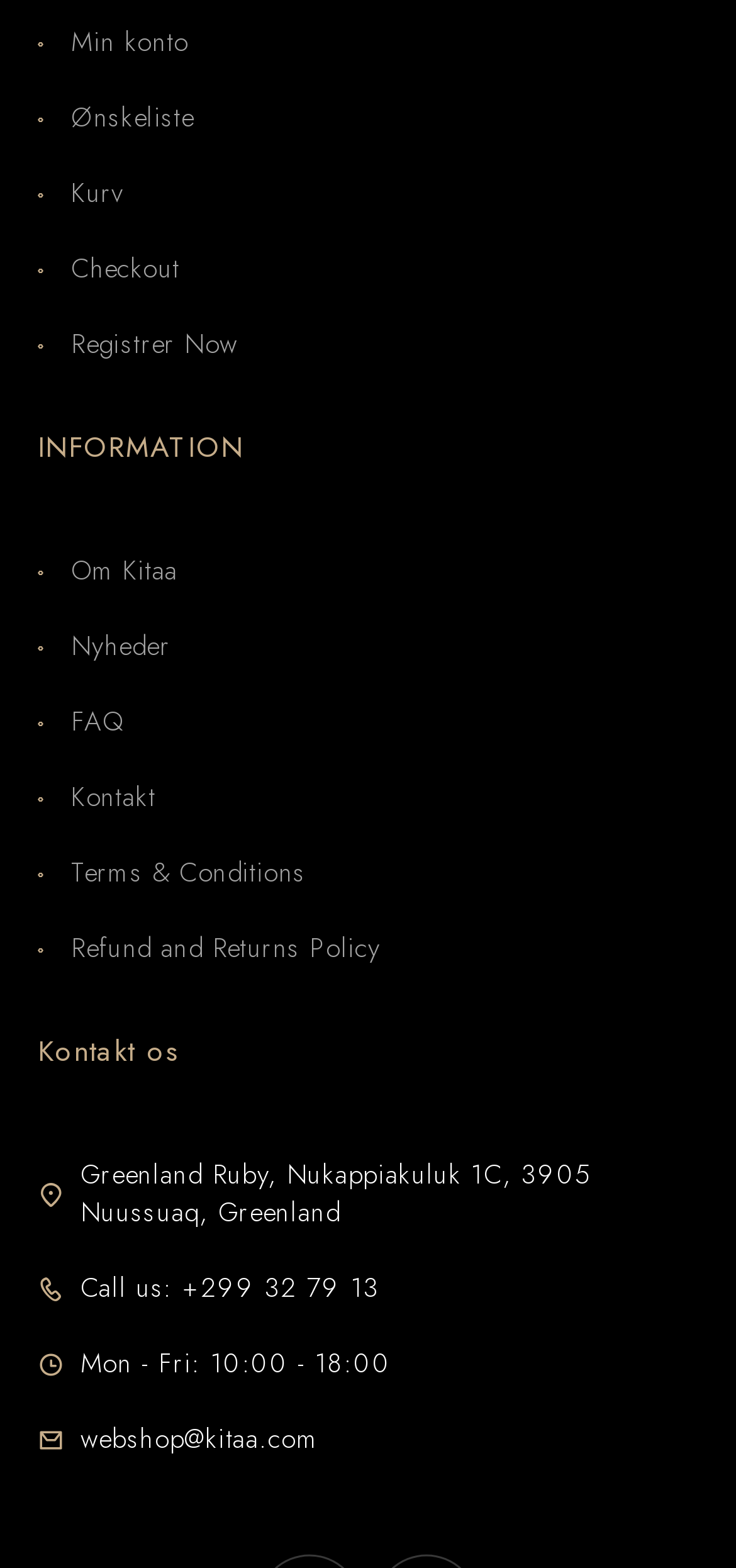Determine the bounding box coordinates of the element's region needed to click to follow the instruction: "Call customer service". Provide these coordinates as four float numbers between 0 and 1, formatted as [left, top, right, bottom].

[0.051, 0.809, 0.949, 0.833]